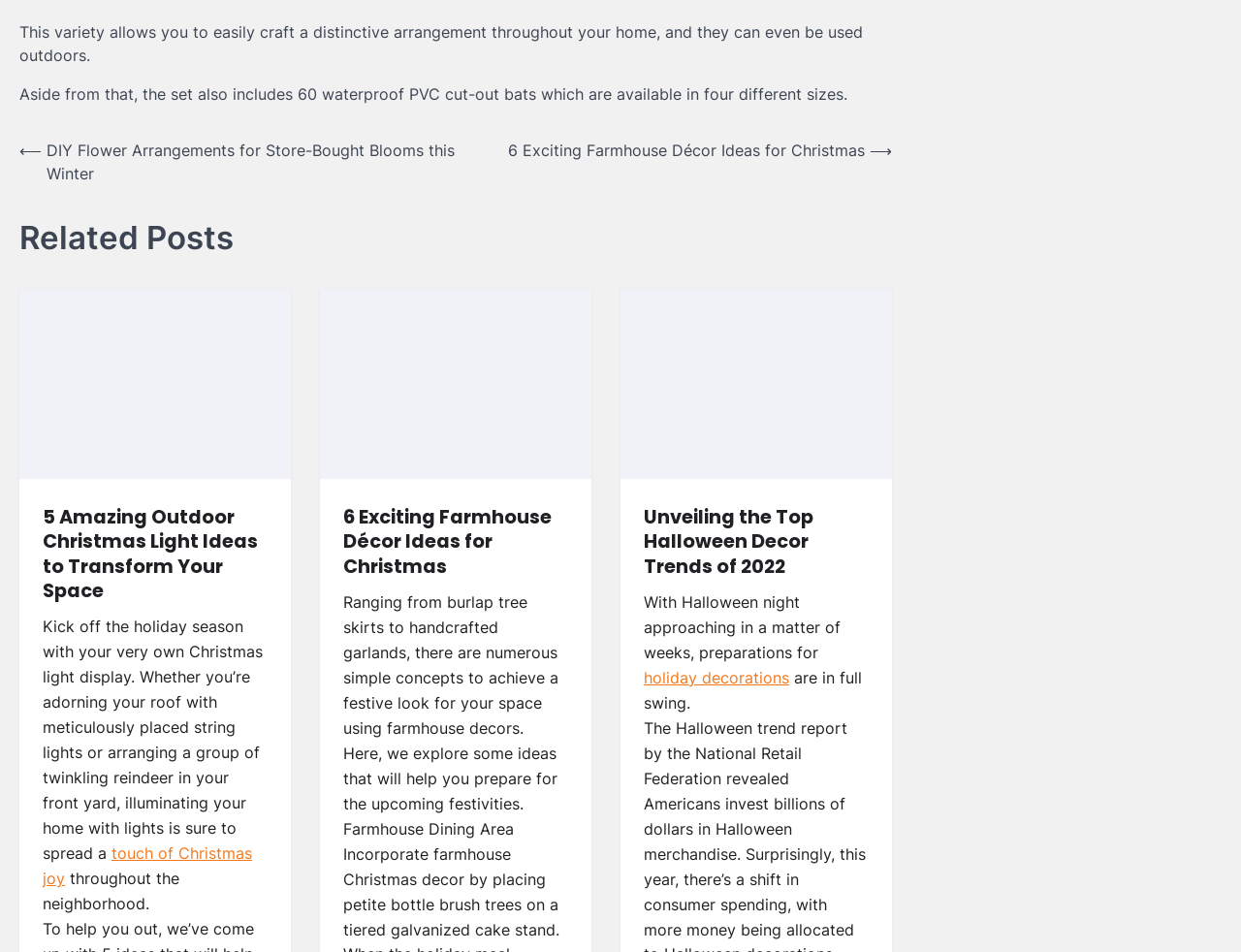Determine the bounding box coordinates of the element's region needed to click to follow the instruction: "Click on '6 Exciting Farmhouse Décor Ideas for Christmas'". Provide these coordinates as four float numbers between 0 and 1, formatted as [left, top, right, bottom].

[0.277, 0.53, 0.445, 0.609]